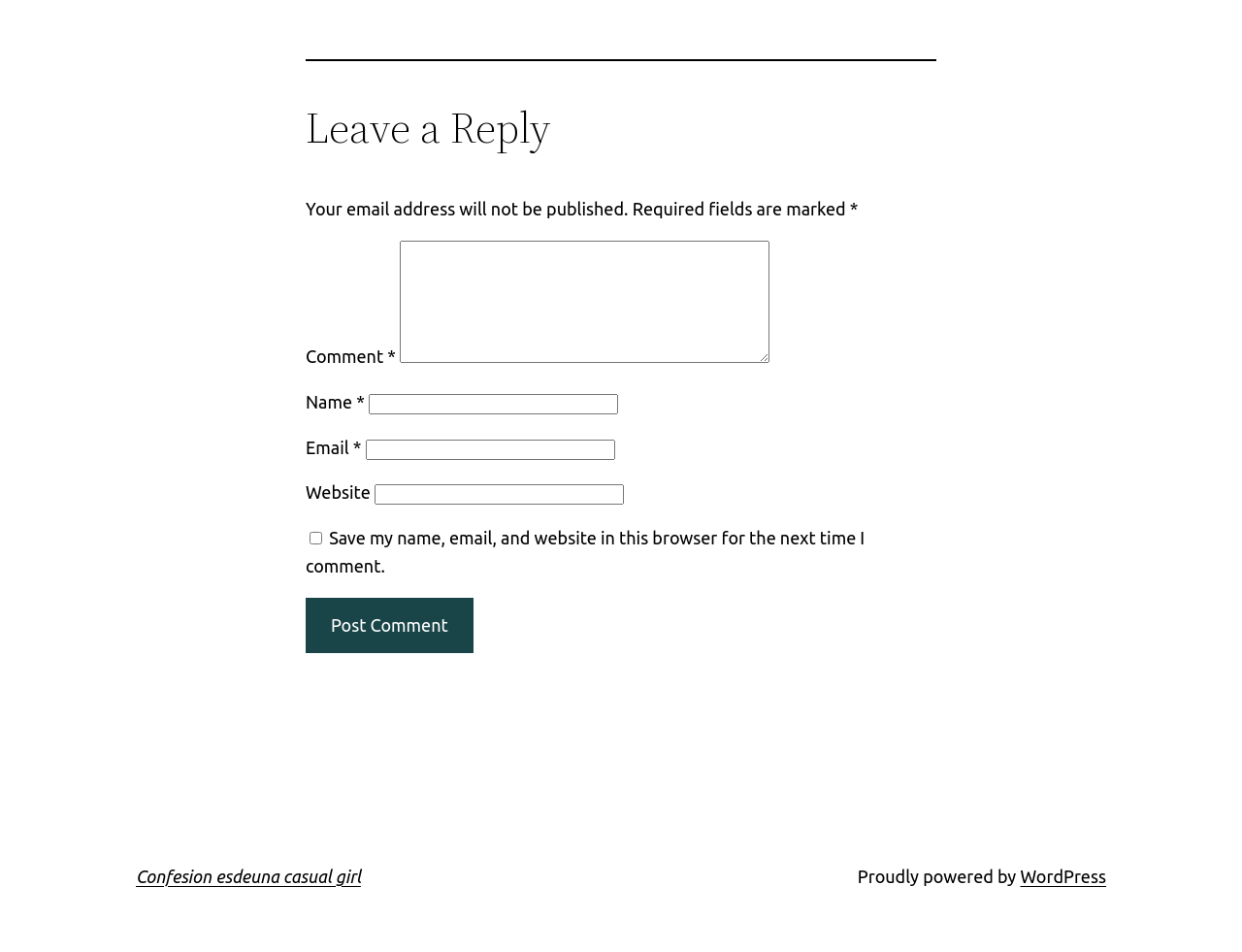Please indicate the bounding box coordinates of the element's region to be clicked to achieve the instruction: "Go to the Home page". Provide the coordinates as four float numbers between 0 and 1, i.e., [left, top, right, bottom].

None